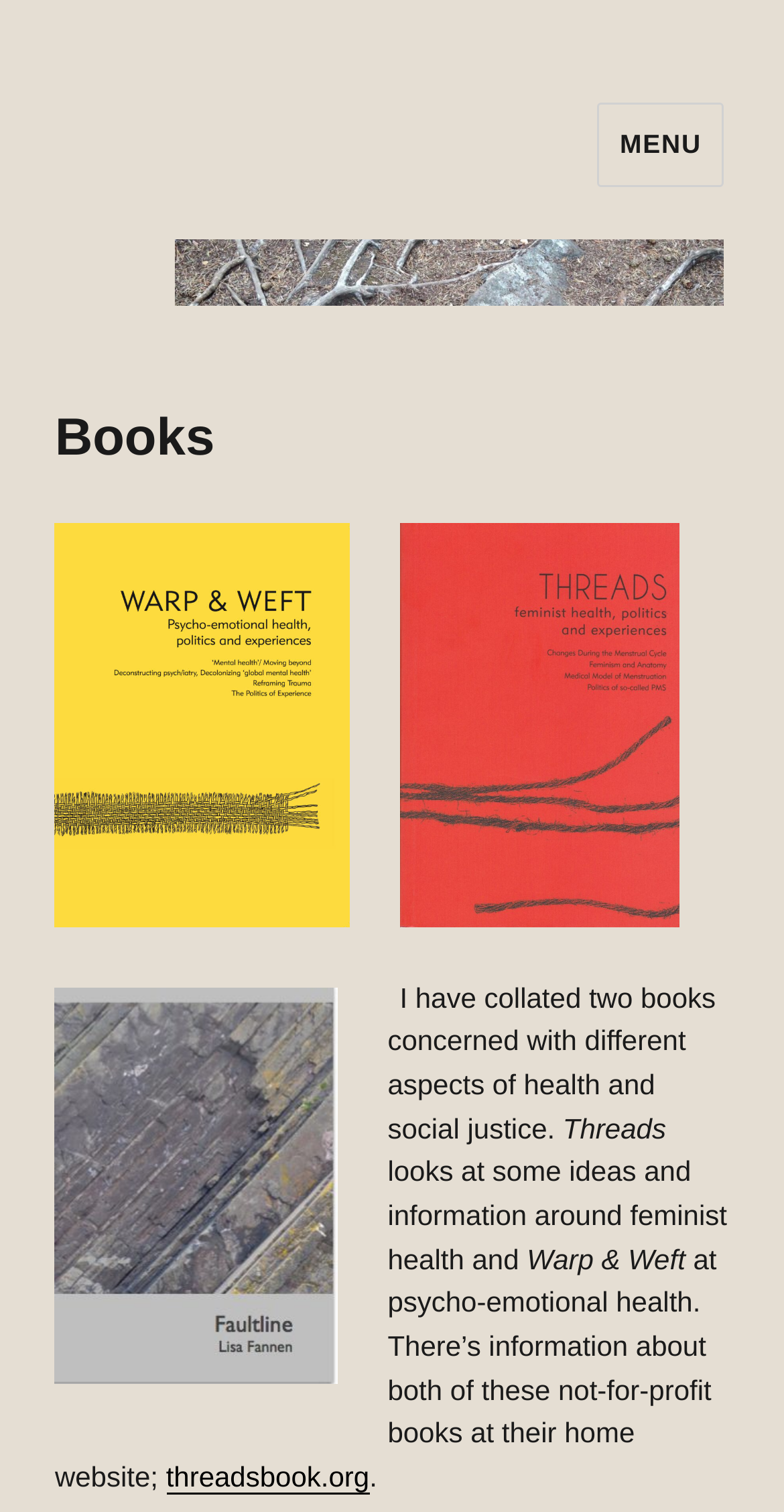Give an in-depth explanation of the webpage layout and content.

The webpage is titled "Books - In the Body" and has a prominent link with the same title at the top left corner. To the top right, there is a button labeled "MENU" that controls site navigation and social navigation. Below the title link, there is an image with the same title, which takes up a significant portion of the top section of the page.

Above the image, there is a header section with a heading that reads "Books". Below the image, there is a block of text that describes the content of the page. The text starts with "I have collated two books concerned with different aspects of health and social justice." and continues to describe the two books, "Threads" and "Warp & Weft", and their focus on feminist health and psycho-emotional health, respectively.

The text block is divided into several paragraphs, with the book titles "Threads" and "Warp & Weft" standing out. At the bottom of the text block, there is a link to the website "threadsbook.org". Overall, the page has a simple layout with a focus on presenting information about the two books.